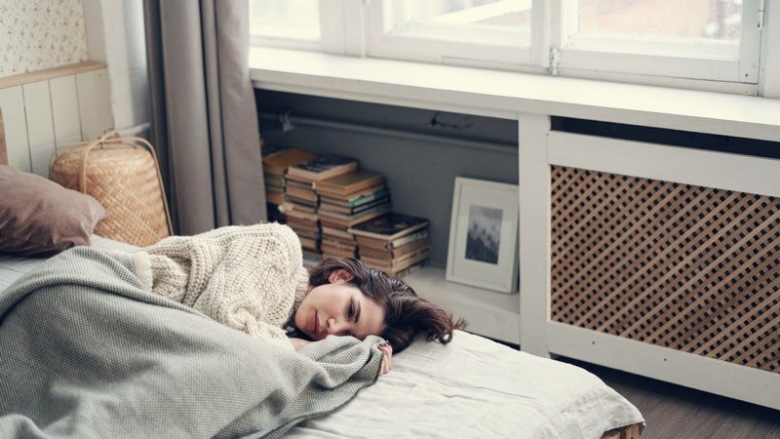What is the primary source of light in the room?
Please answer the question with as much detail as possible using the screenshot.

The room is softly lit through large windows, creating a serene atmosphere.